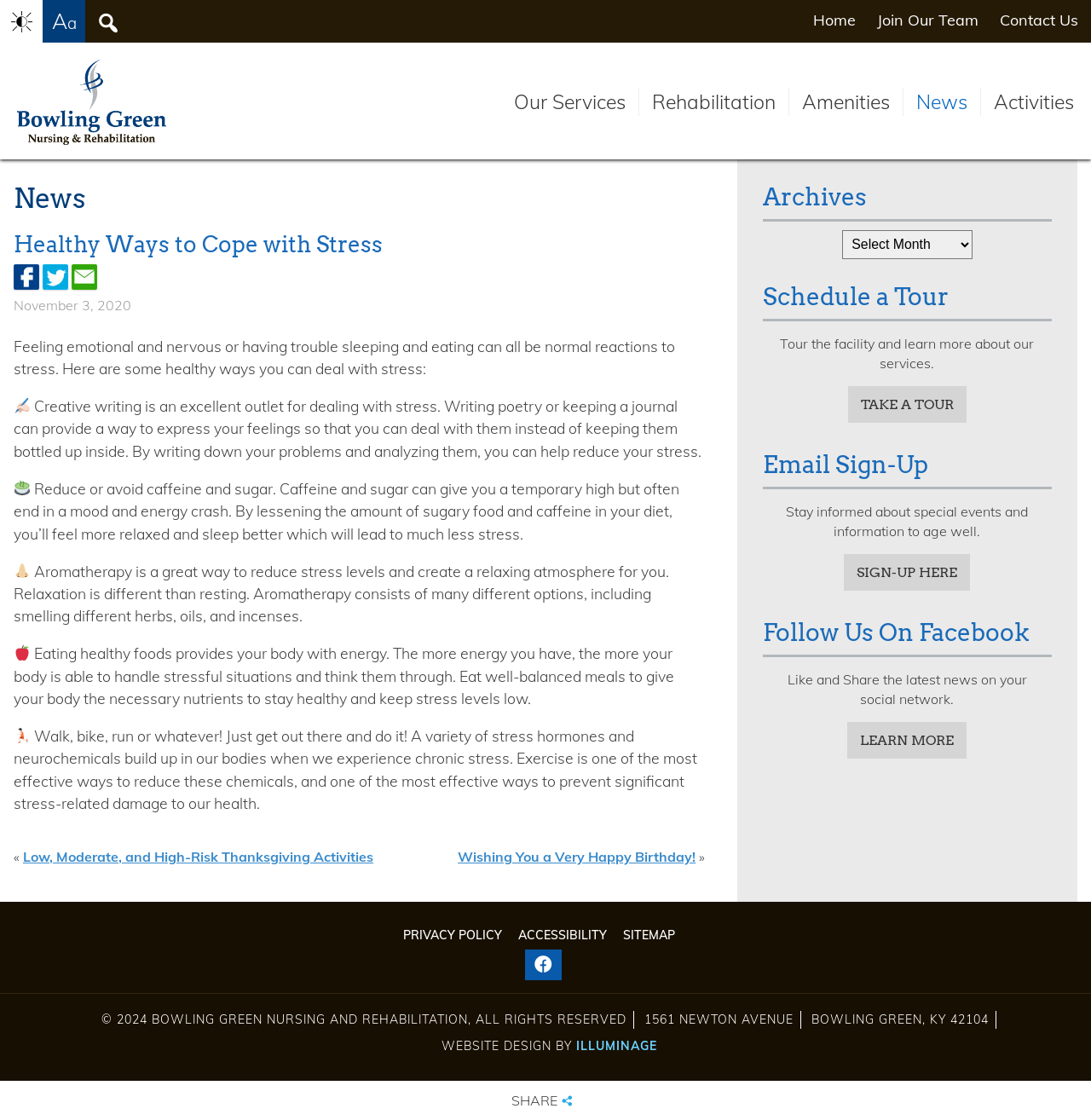Identify the bounding box coordinates of the clickable region required to complete the instruction: "Go to Home page". The coordinates should be given as four float numbers within the range of 0 and 1, i.e., [left, top, right, bottom].

[0.738, 0.011, 0.792, 0.025]